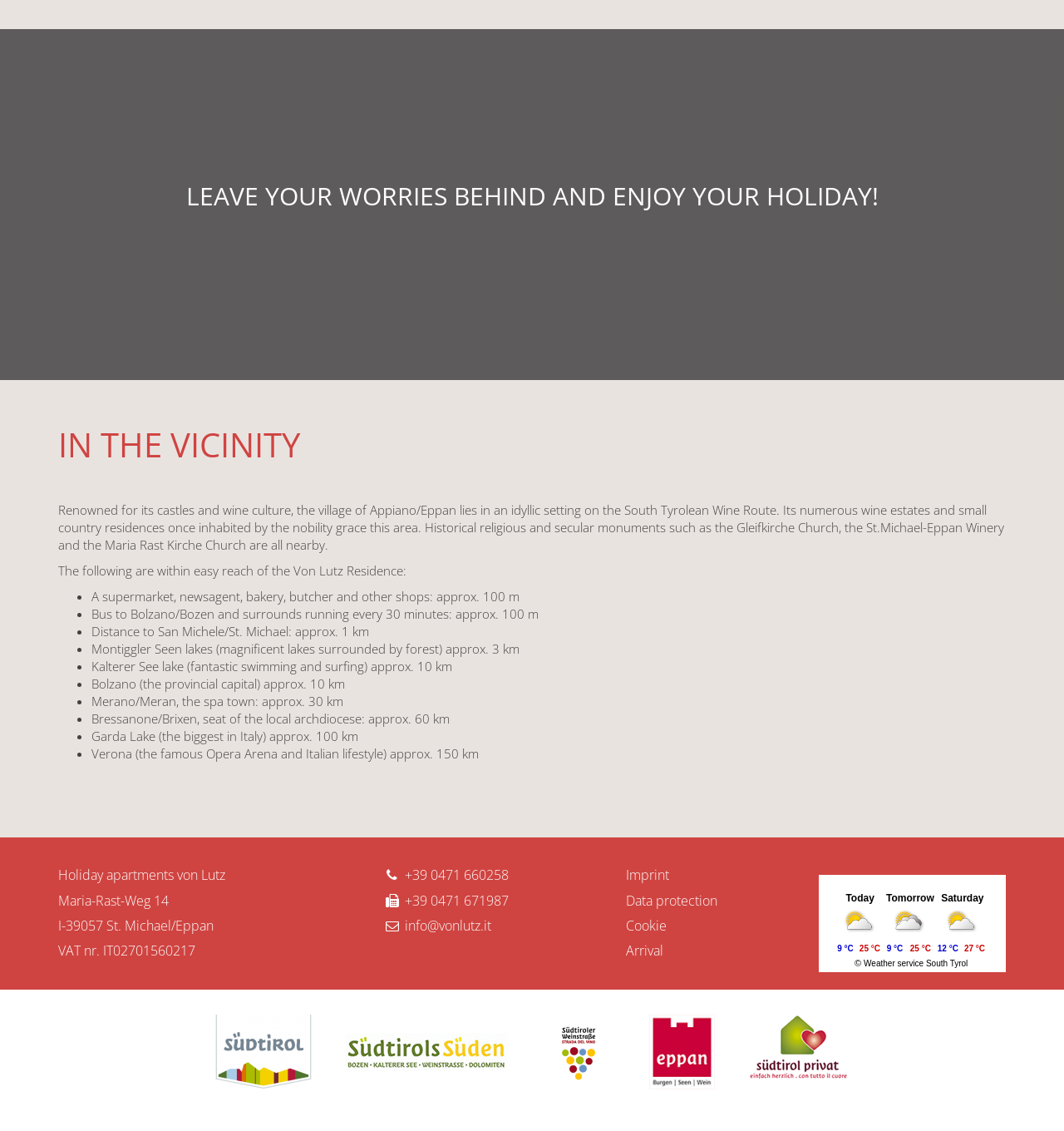Determine the bounding box coordinates of the element's region needed to click to follow the instruction: "Click the phone number to call". Provide these coordinates as four float numbers between 0 and 1, formatted as [left, top, right, bottom].

[0.359, 0.766, 0.478, 0.782]